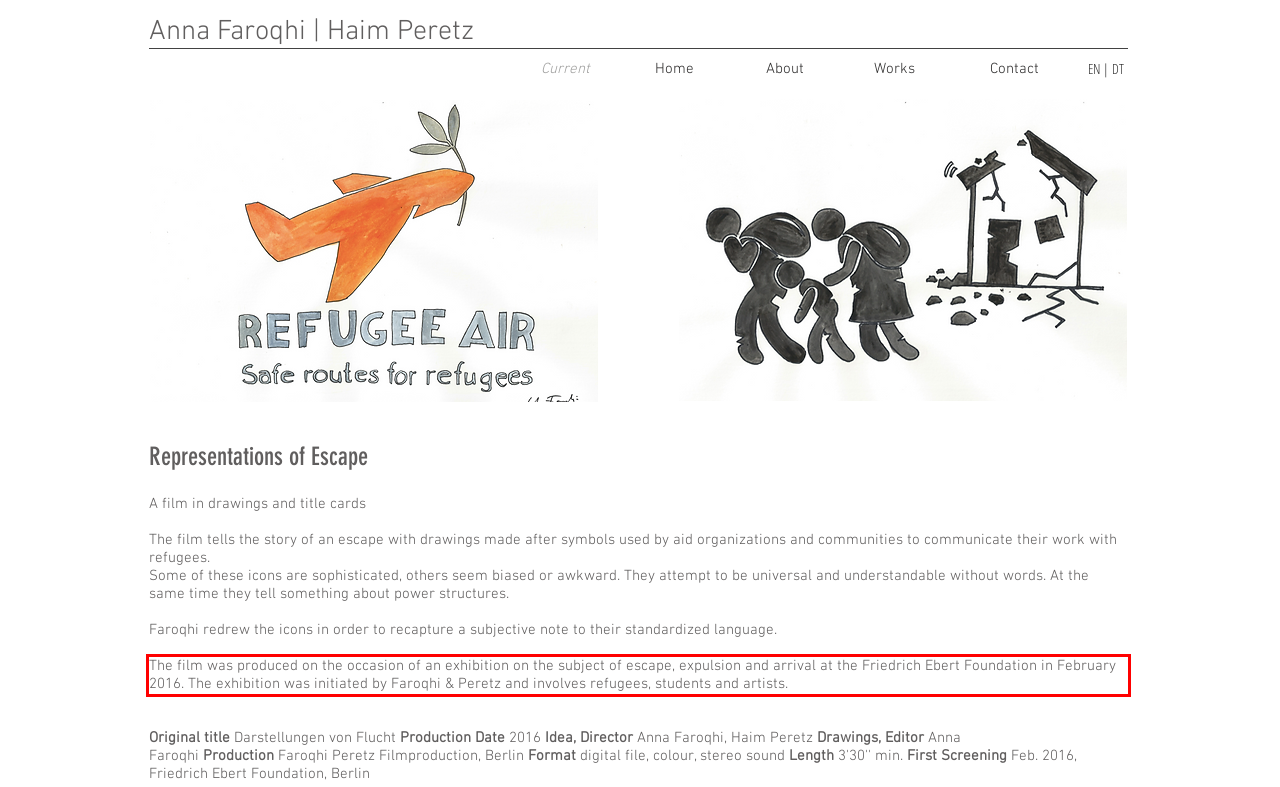Within the screenshot of the webpage, locate the red bounding box and use OCR to identify and provide the text content inside it.

The film was produced on the occasion of an exhibition on the subject of escape, expulsion and arrival at the Friedrich Ebert Foundation in February 2016. The exhibition was initiated by Faroqhi & Peretz and involves refugees, students and artists.